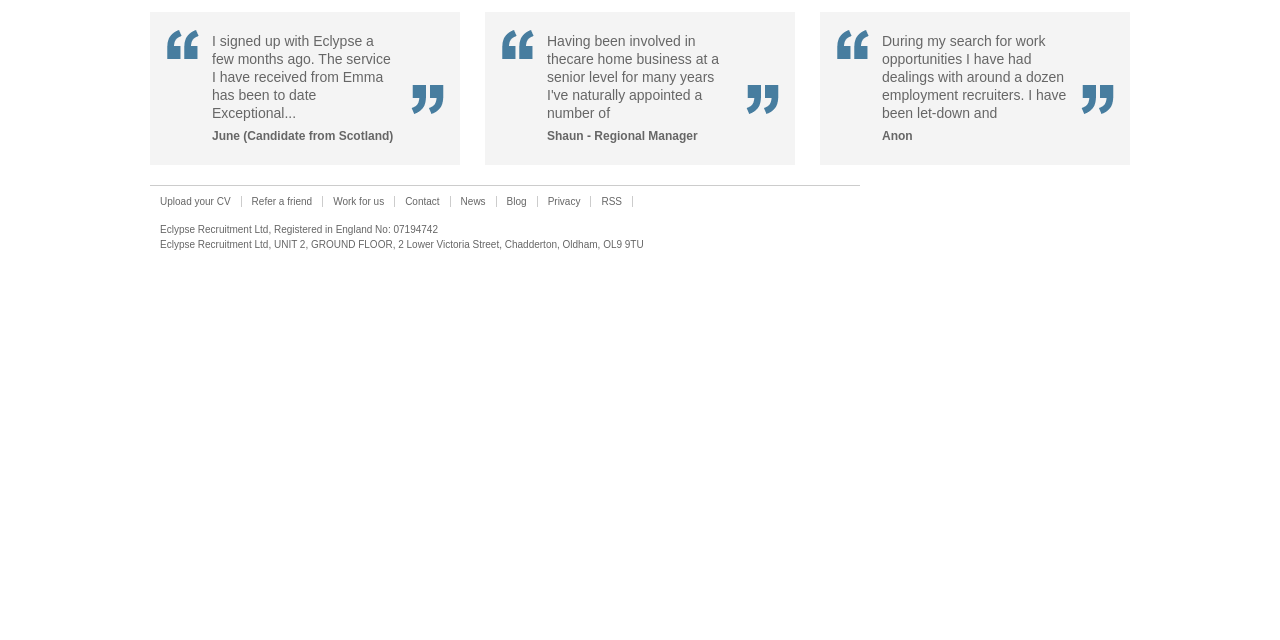Given the description Date Index, predict the bounding box coordinates of the UI element. Ensure the coordinates are in the format (top-left x, top-left y, bottom-right x, bottom-right y) and all values are between 0 and 1.

None